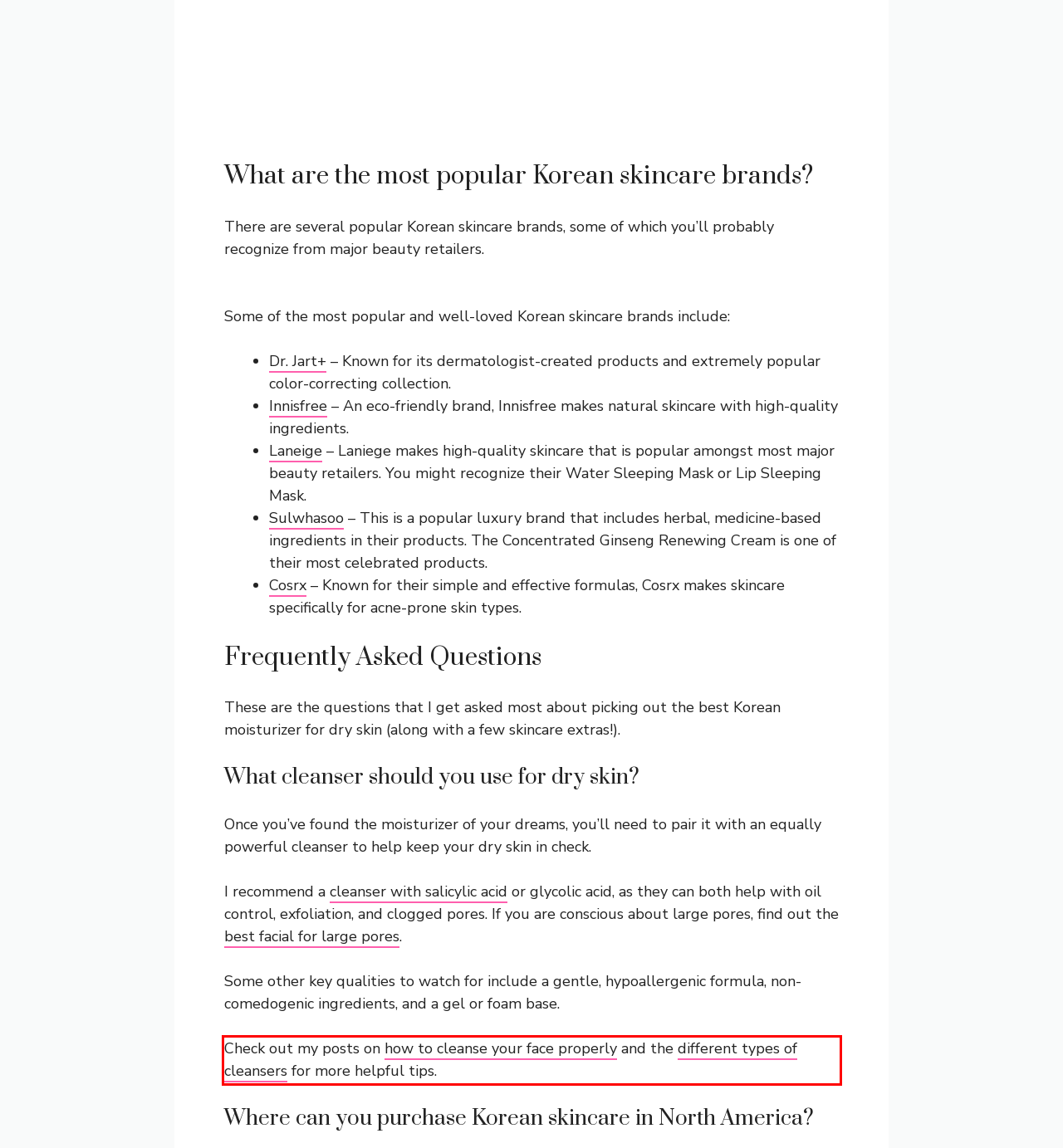Please extract the text content from the UI element enclosed by the red rectangle in the screenshot.

Check out my posts on how to cleanse your face properly and the different types of cleansers for more helpful tips.